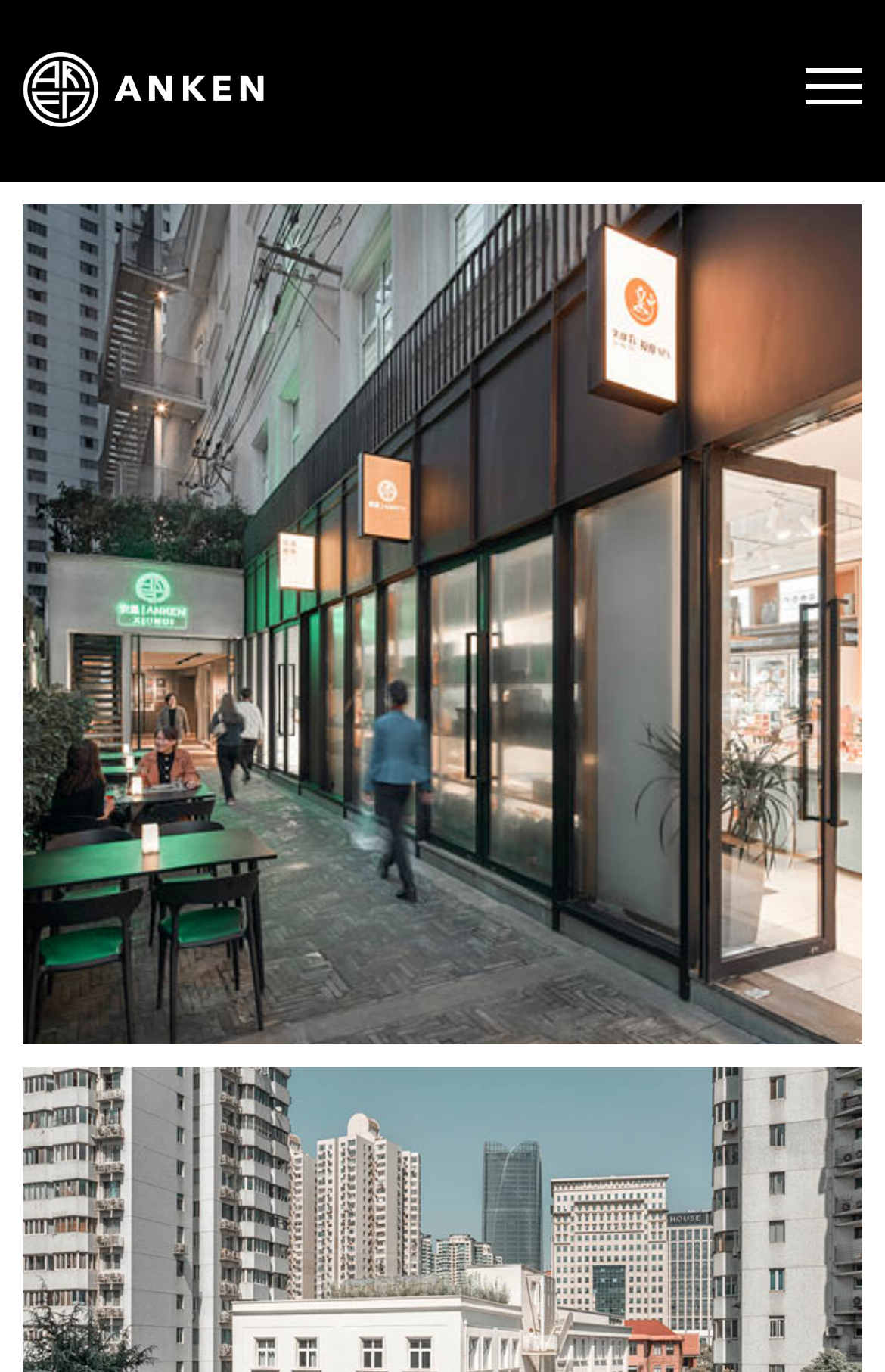Generate the text content of the main headline of the webpage.

ANKEN XUHUI Modern Classic Office & Commercial